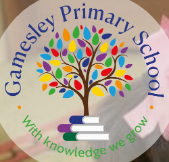What is positioned at the top of the logo?
Give a detailed and exhaustive answer to the question.

The words 'Gamesley Primary School' are positioned at the top of the logo, encircling the vibrant design of the tree and books.